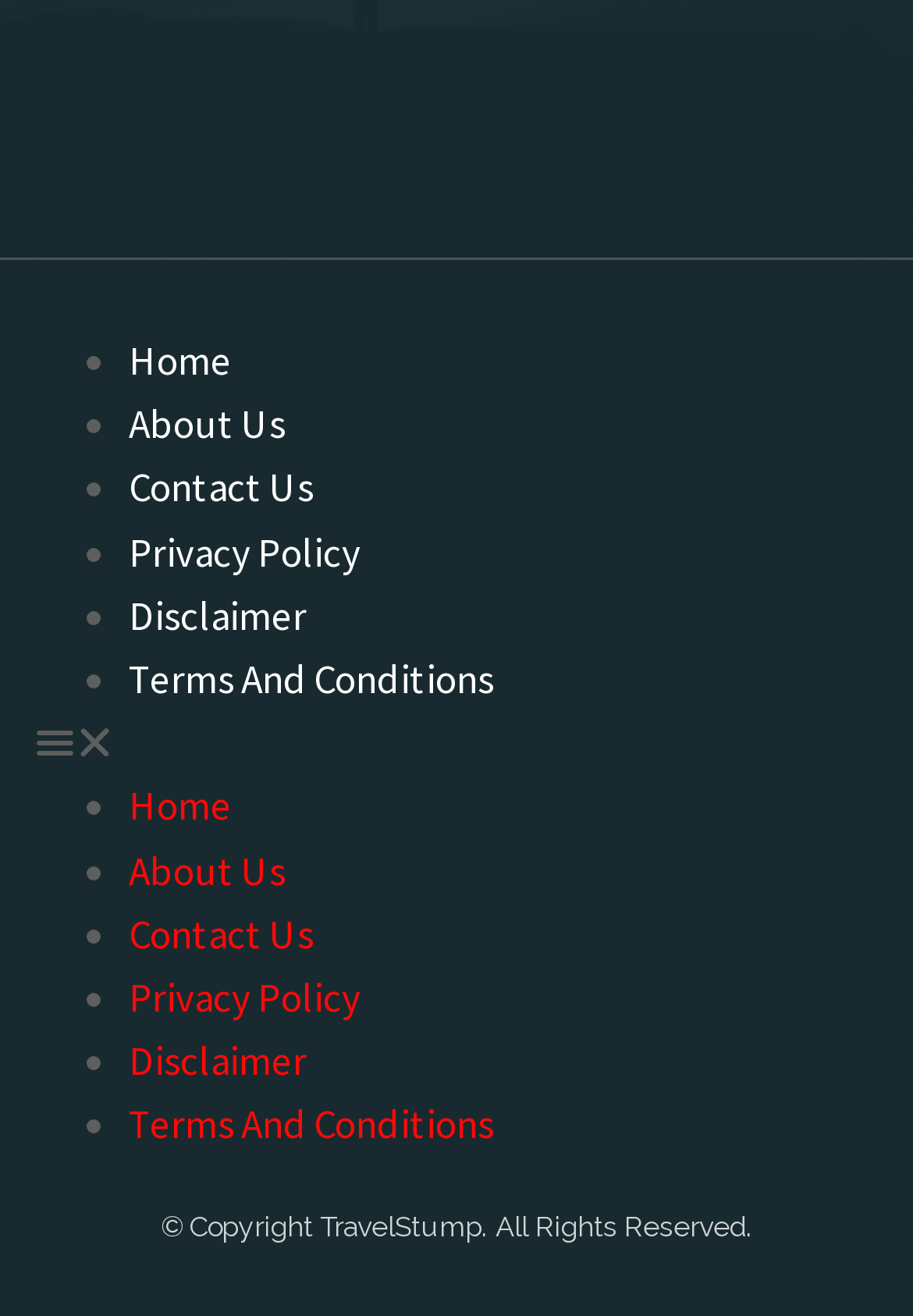Please determine the bounding box coordinates of the element to click in order to execute the following instruction: "go to home page". The coordinates should be four float numbers between 0 and 1, specified as [left, top, right, bottom].

[0.141, 0.255, 0.254, 0.294]